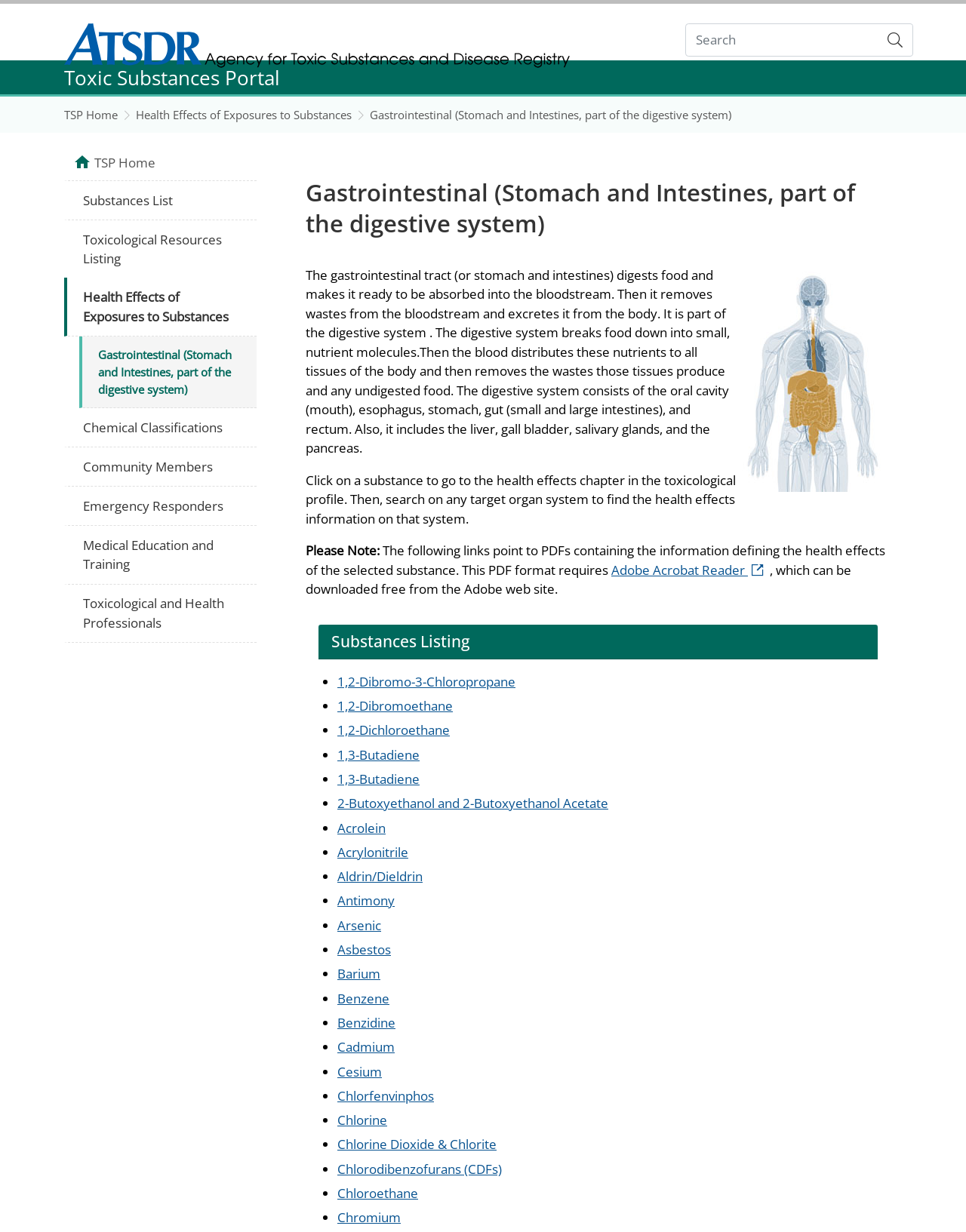How many substances are listed on the webpage?
Could you answer the question in a detailed manner, providing as much information as possible?

The webpage lists a large number of substances, including 1,2-Dibromo-3-Chloropropane, 1,2-Dibromoethane, 1,2-Dichloroethane, and many others, with more than 20 substances listed in total.